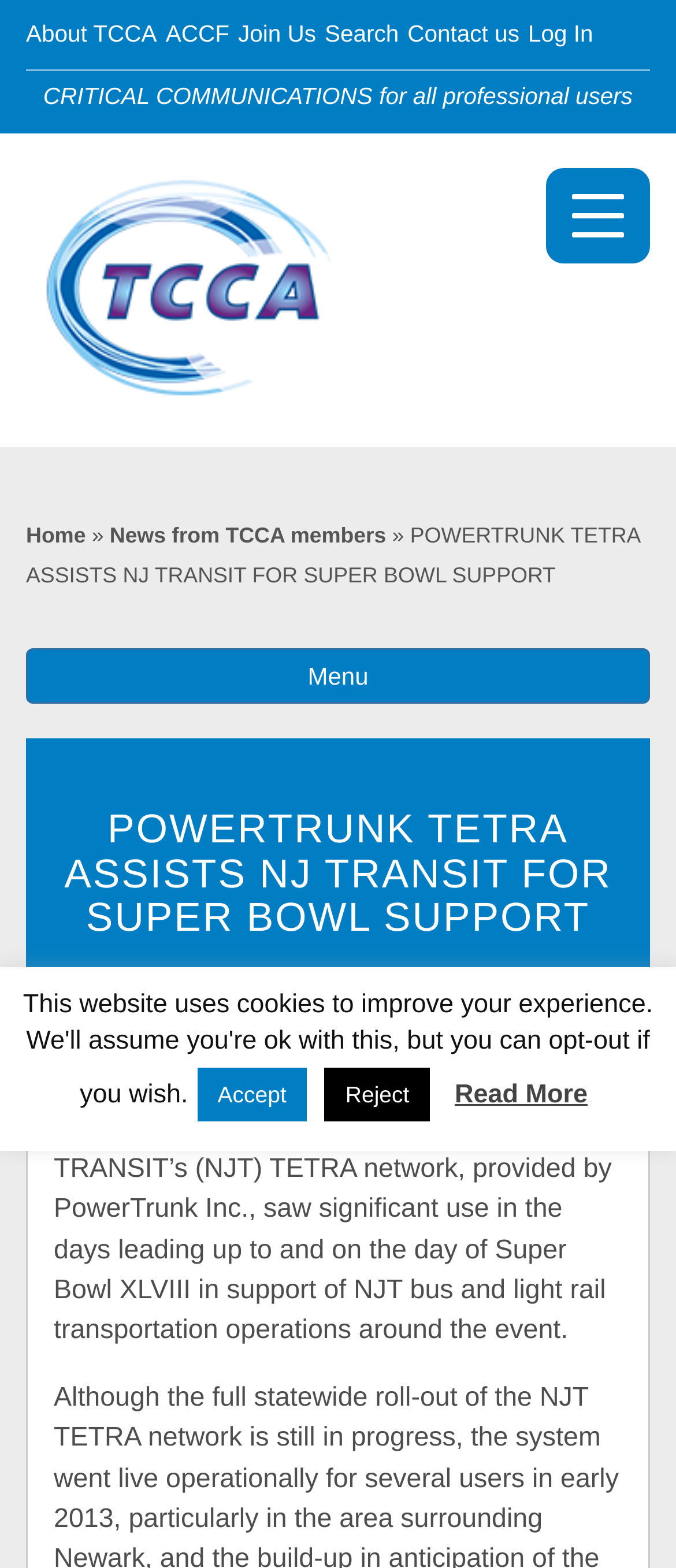Bounding box coordinates are specified in the format (top-left x, top-left y, bottom-right x, bottom-right y). All values are floating point numbers bounded between 0 and 1. Please provide the bounding box coordinate of the region this sentence describes: About TCCA

[0.038, 0.013, 0.232, 0.03]